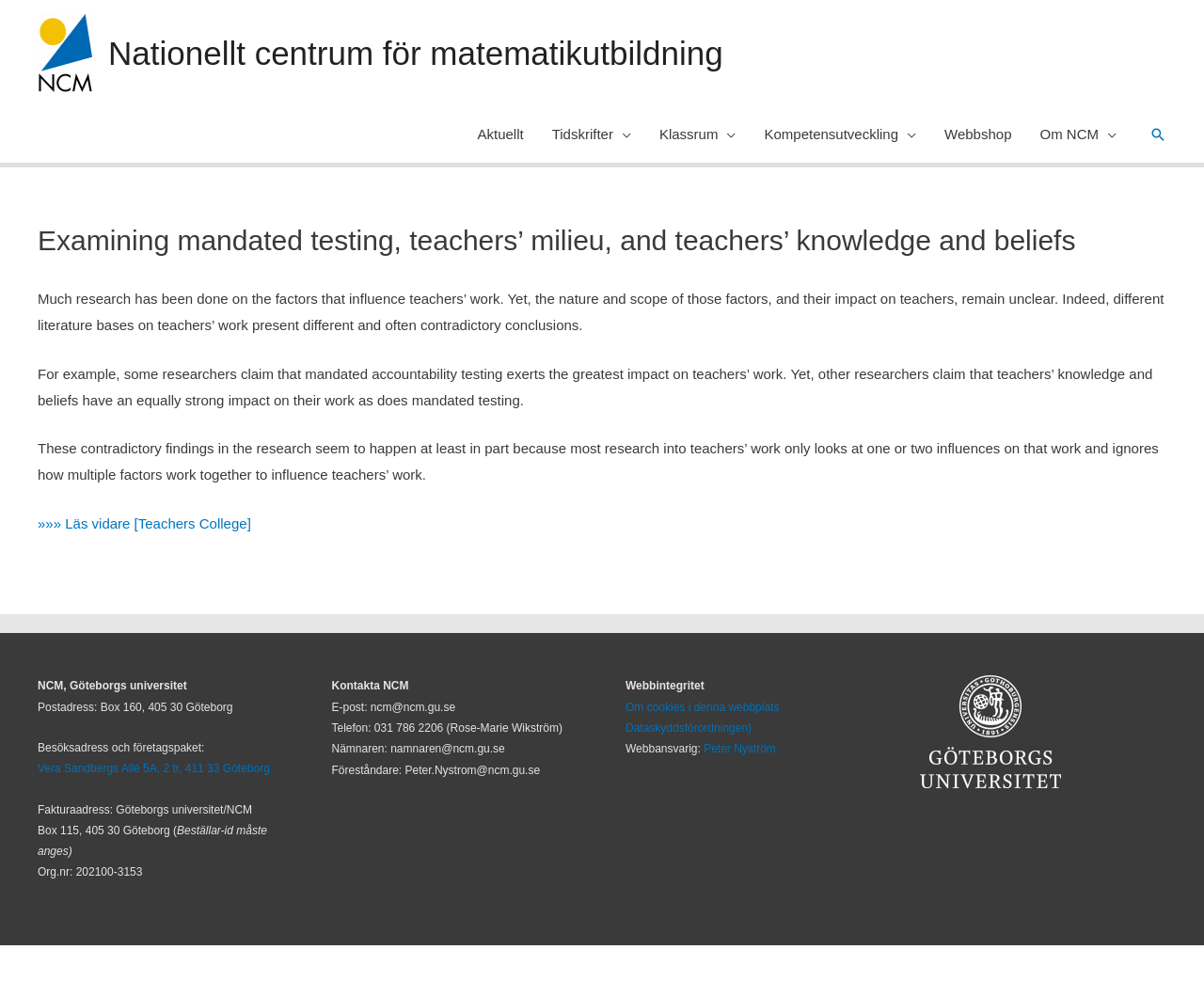Kindly provide the bounding box coordinates of the section you need to click on to fulfill the given instruction: "Visit the home page".

None